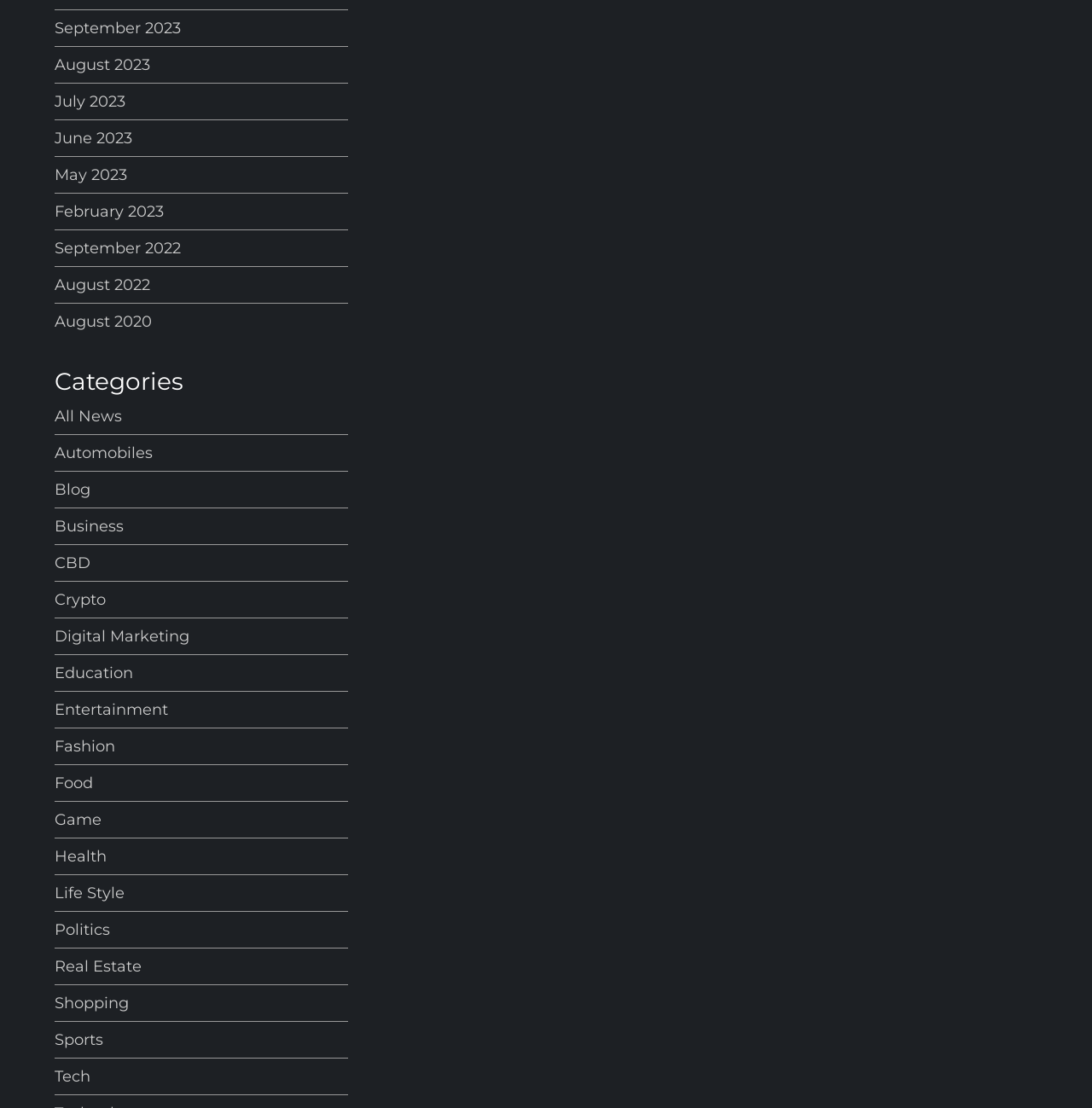Please respond in a single word or phrase: 
How many categories are listed on the webpage?

20